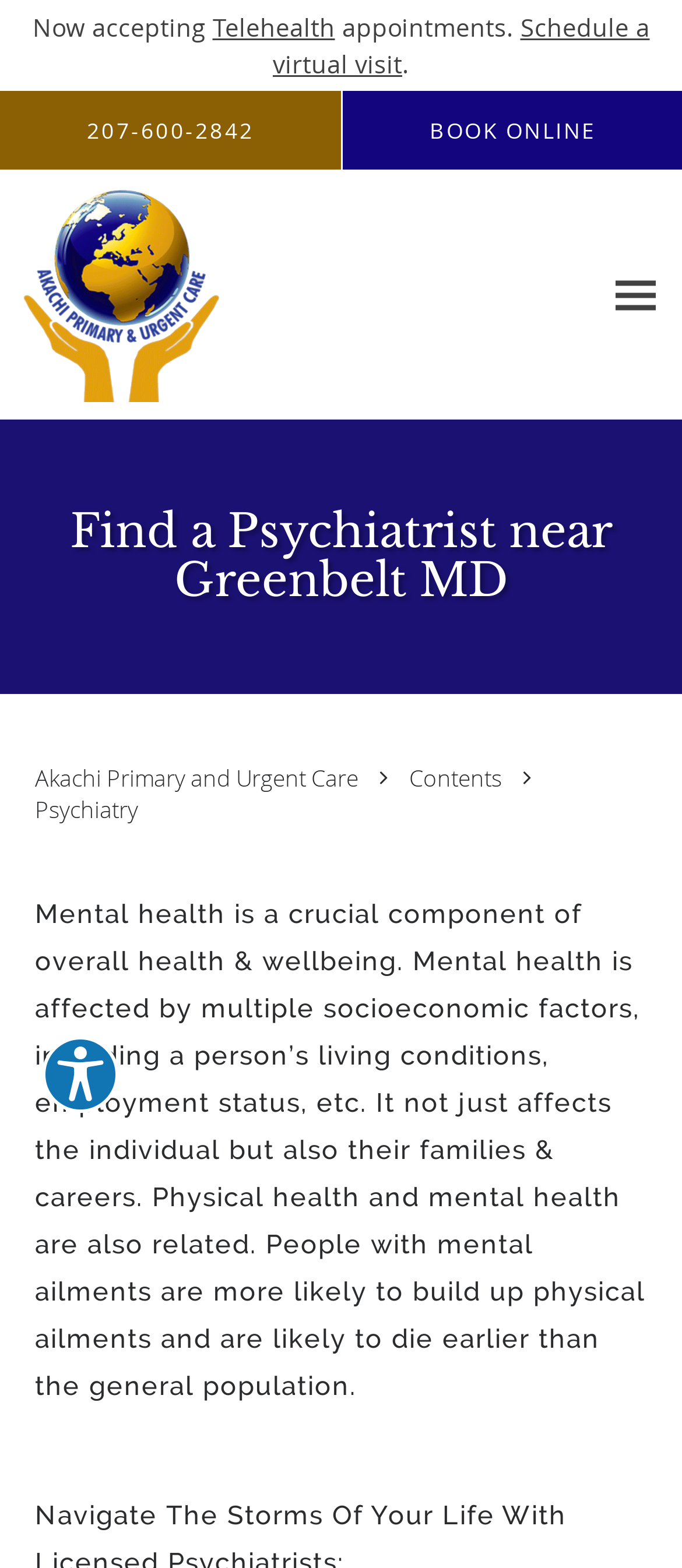Calculate the bounding box coordinates for the UI element based on the following description: "Telehealth". Ensure the coordinates are four float numbers between 0 and 1, i.e., [left, top, right, bottom].

[0.312, 0.007, 0.491, 0.028]